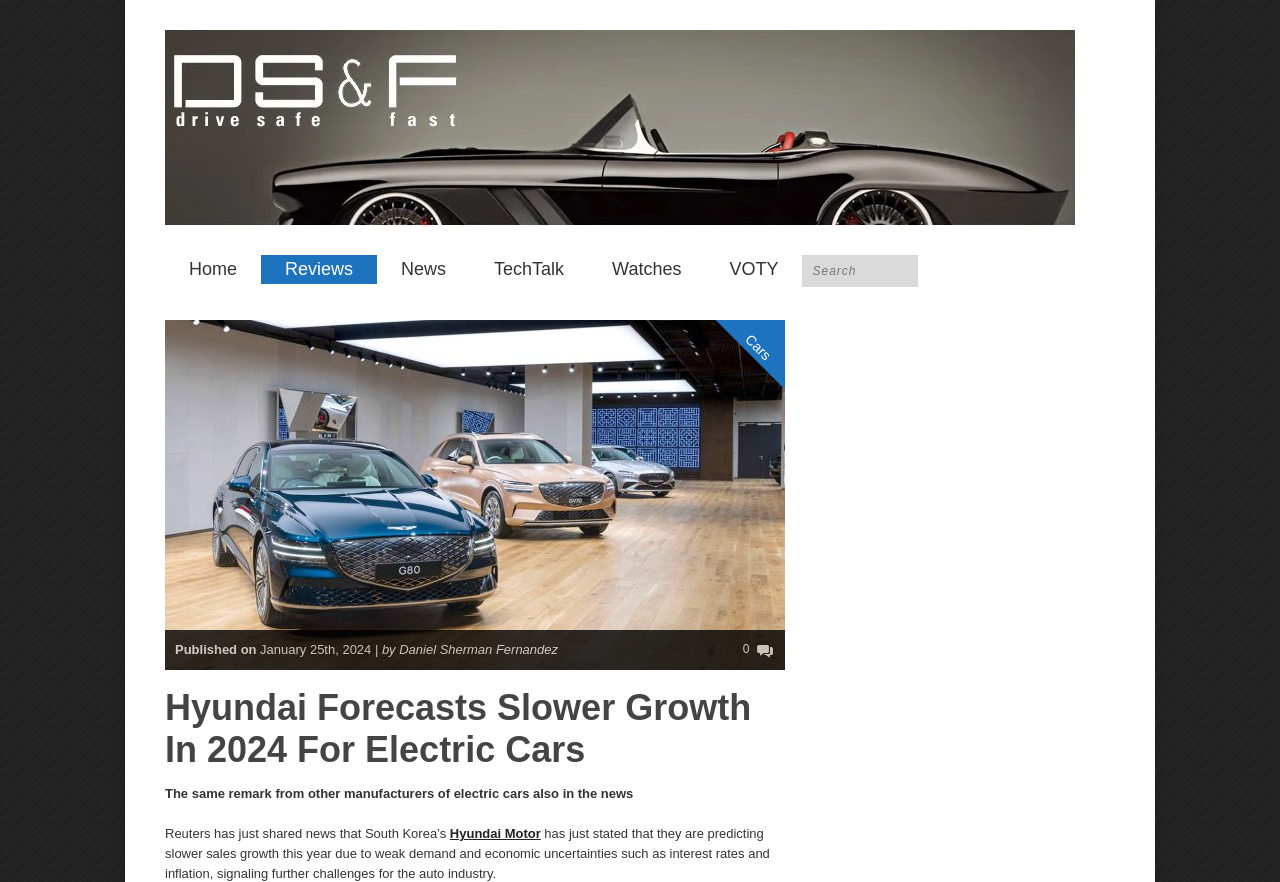Provide an in-depth caption for the webpage.

The webpage appears to be a news article or blog post about the electric car industry, specifically discussing Hyundai's forecast for slower growth in 2024. 

At the top left of the page, there is a logo for "DSF.my" accompanied by a navigation menu with links to "Home", "Reviews", "News", "TechTalk", "Watches", and "VOTY". To the right of the navigation menu, there is a search bar with a button. 

Below the navigation menu, there is a large image related to electric cars. 

The main content of the page begins with a heading that reads "Hyundai Forecasts Slower Growth In 2024 For Electric Cars". This is followed by a publication date and author information. 

The article itself discusses Hyundai's prediction of slower sales growth due to weak demand and economic uncertainties. There is a link to "Hyundai Motor" within the text. 

The page also contains two iframes, which are likely advertisements or embedded content, positioned to the right of the main article.